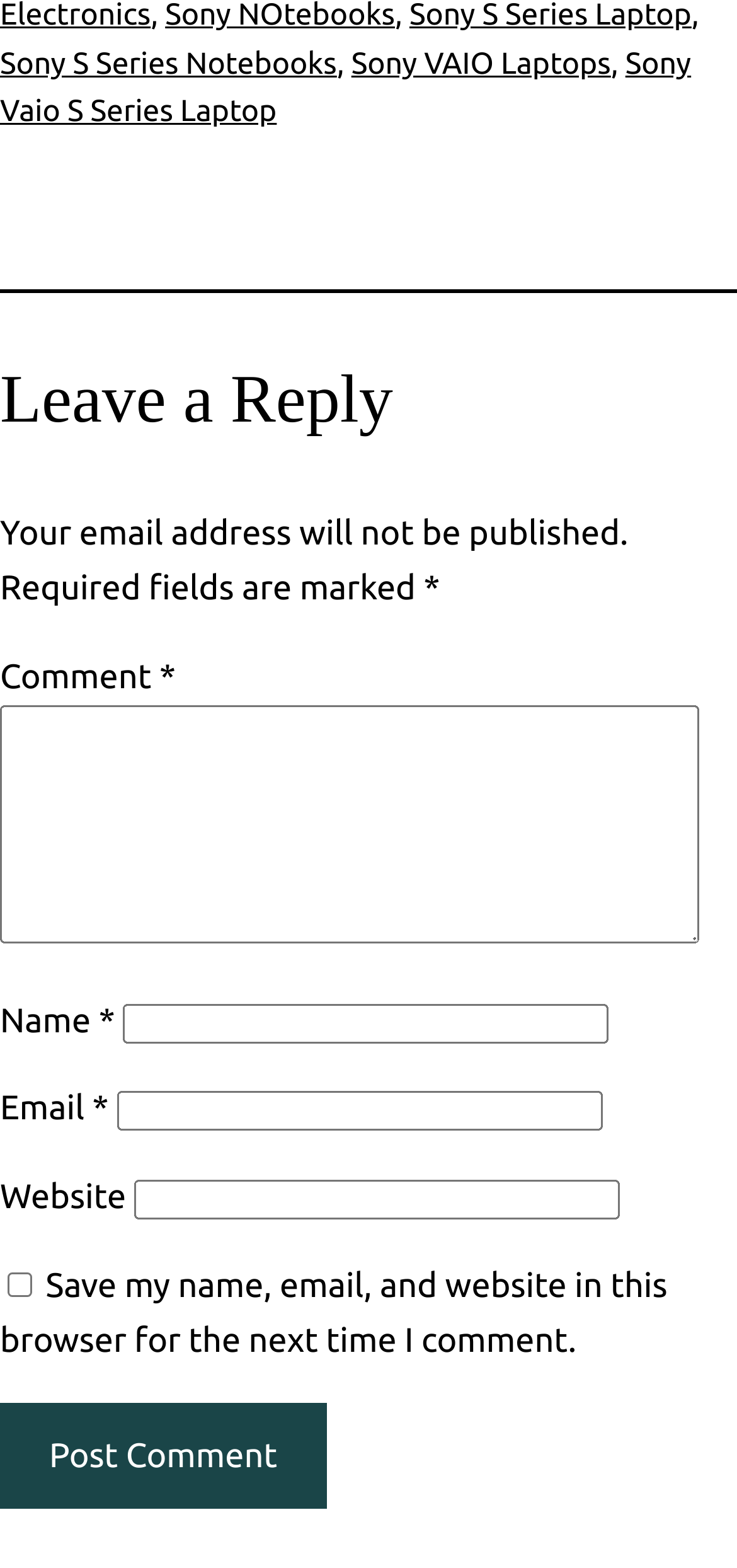Can you provide the bounding box coordinates for the element that should be clicked to implement the instruction: "Access Learning Management System"?

None